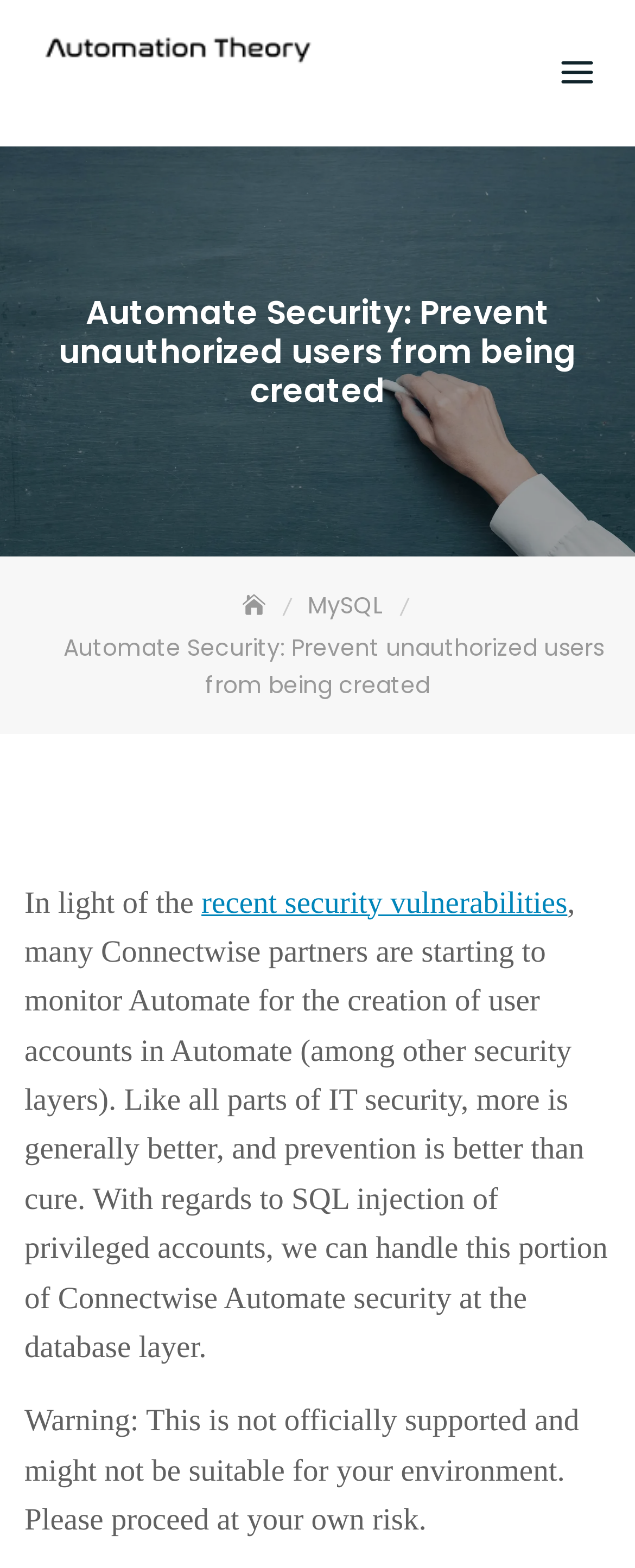Please provide the bounding box coordinates in the format (top-left x, top-left y, bottom-right x, bottom-right y). Remember, all values are floating point numbers between 0 and 1. What is the bounding box coordinate of the region described as: parent_node: Automation Theory

[0.038, 0.021, 0.526, 0.047]